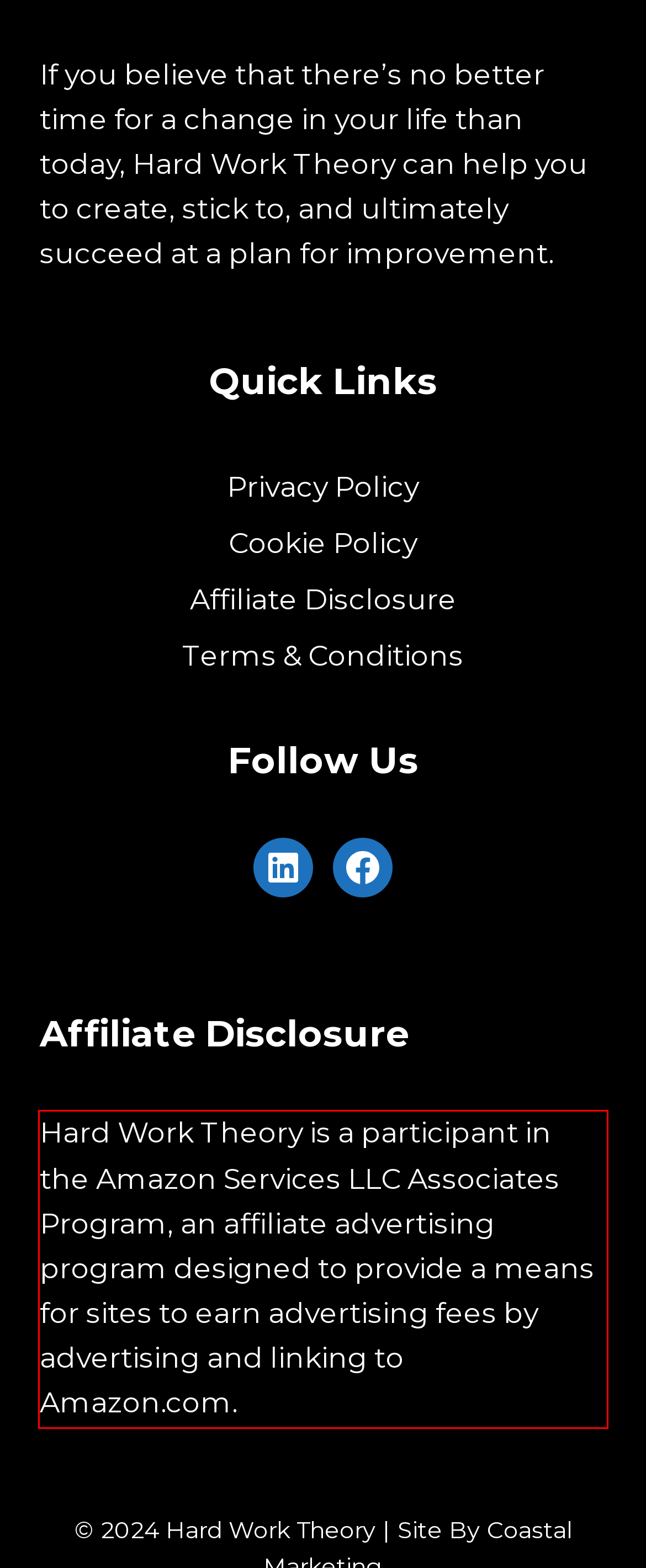You are given a screenshot with a red rectangle. Identify and extract the text within this red bounding box using OCR.

Hard Work Theory is a participant in the Amazon Services LLC Associates Program, an affiliate advertising program designed to provide a means for sites to earn advertising fees by advertising and linking to Amazon.com.